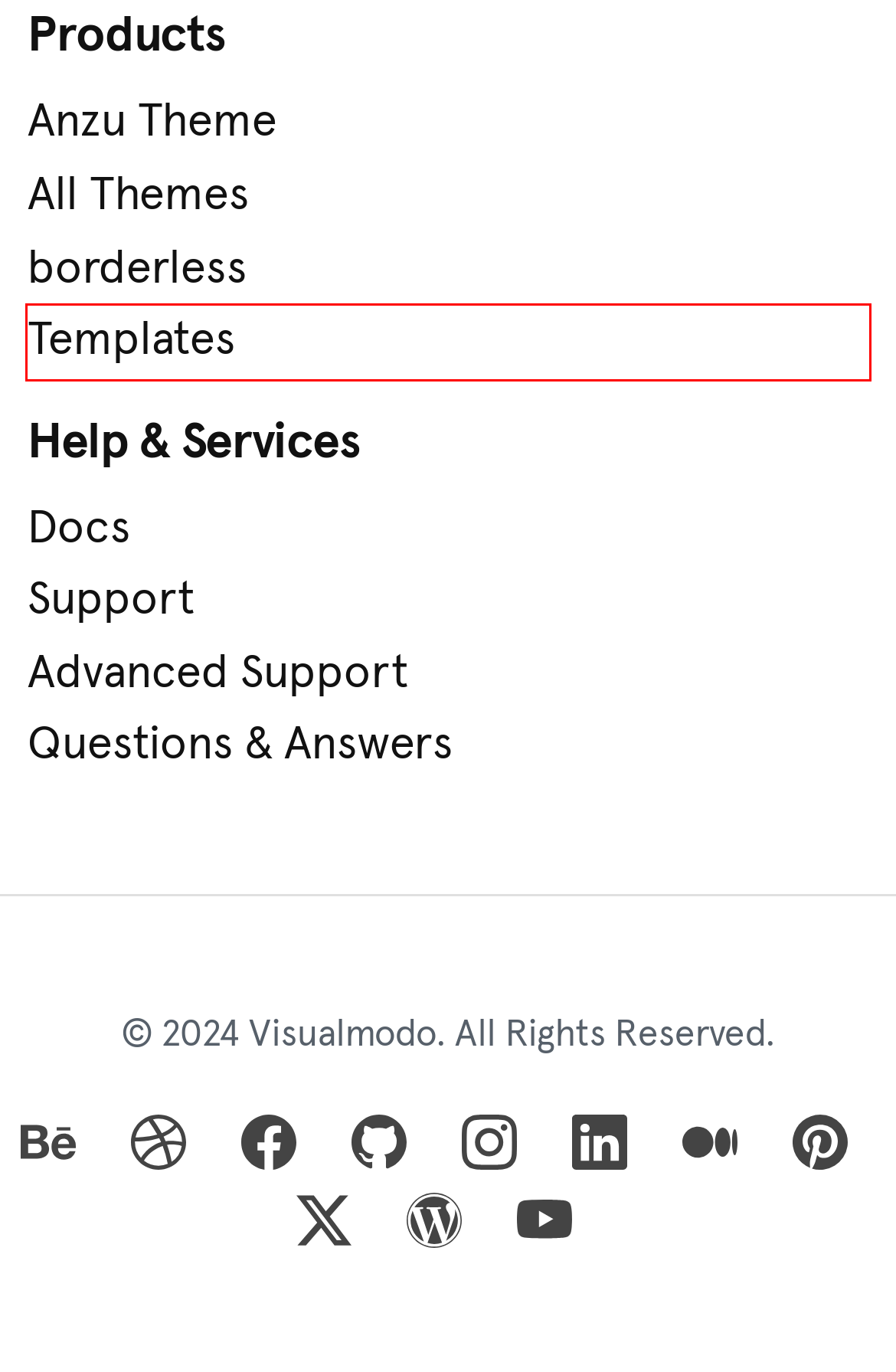Consider the screenshot of a webpage with a red bounding box and select the webpage description that best describes the new page that appears after clicking the element inside the red box. Here are the candidates:
A. Submit a Support Ticket - Visualmodo WordPress Themes
B. Templates & Pre-Built Websites: Starter Kit - Visualmodo
C. Visualmodo (@visualmodo) – WordPress user profile | WordPress.org
D. Docs Archive - Visualmodo
E. Advanced Support & Premium On-Demand Assistance Visualmodo
F. Borderless WordPress Plugin: Website Builder Tools - Visualmodo
G. Premium WordPress Themes & Websites Builders - Visualmodo
H. FAQ - Frequently Asked Questions - Visualmodo WordPress Themes

B